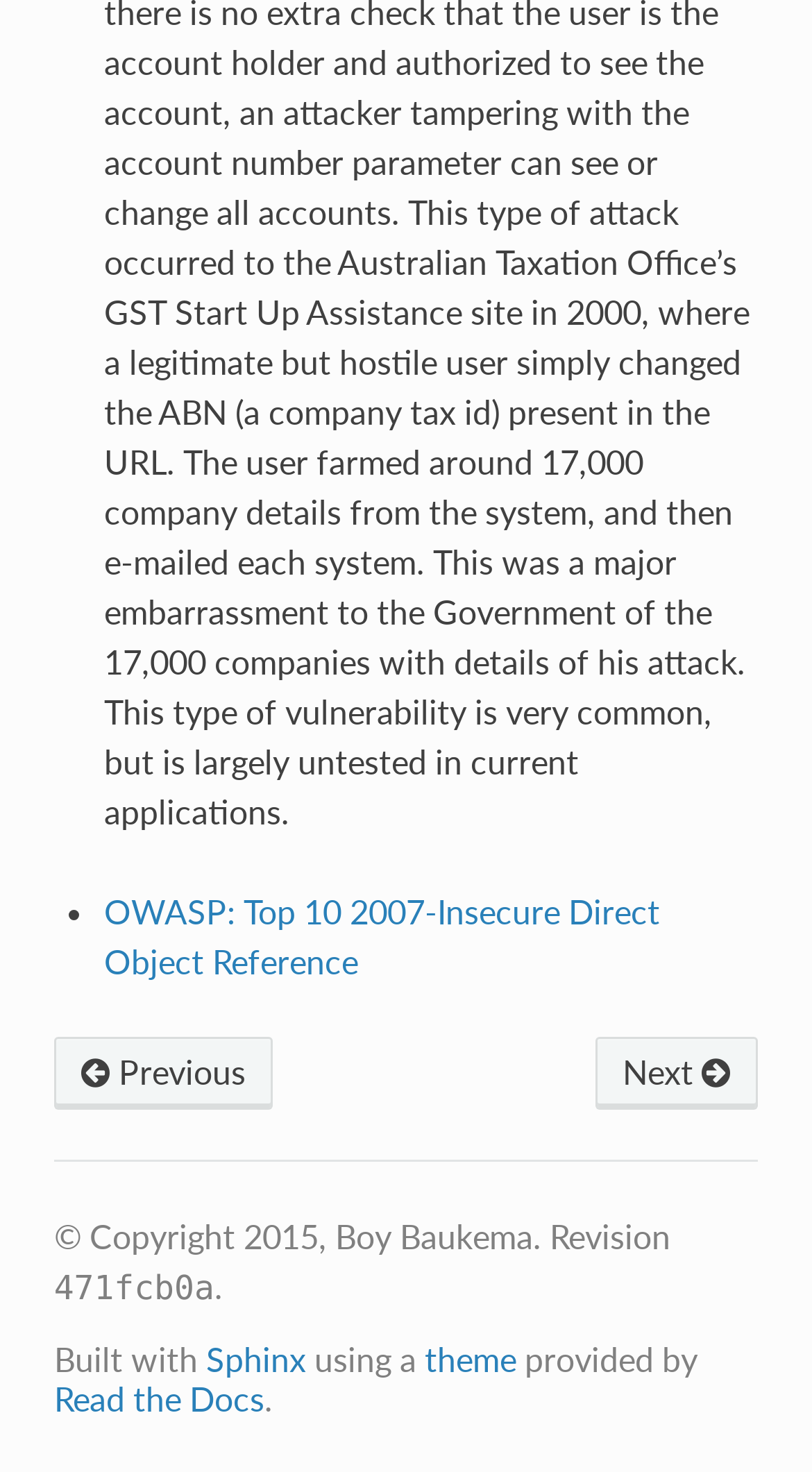What is the copyright year?
Refer to the image and give a detailed response to the question.

I found the copyright year by looking at the footer section of the webpage, where it says 'Copyright 2015, Boy Baukema.'